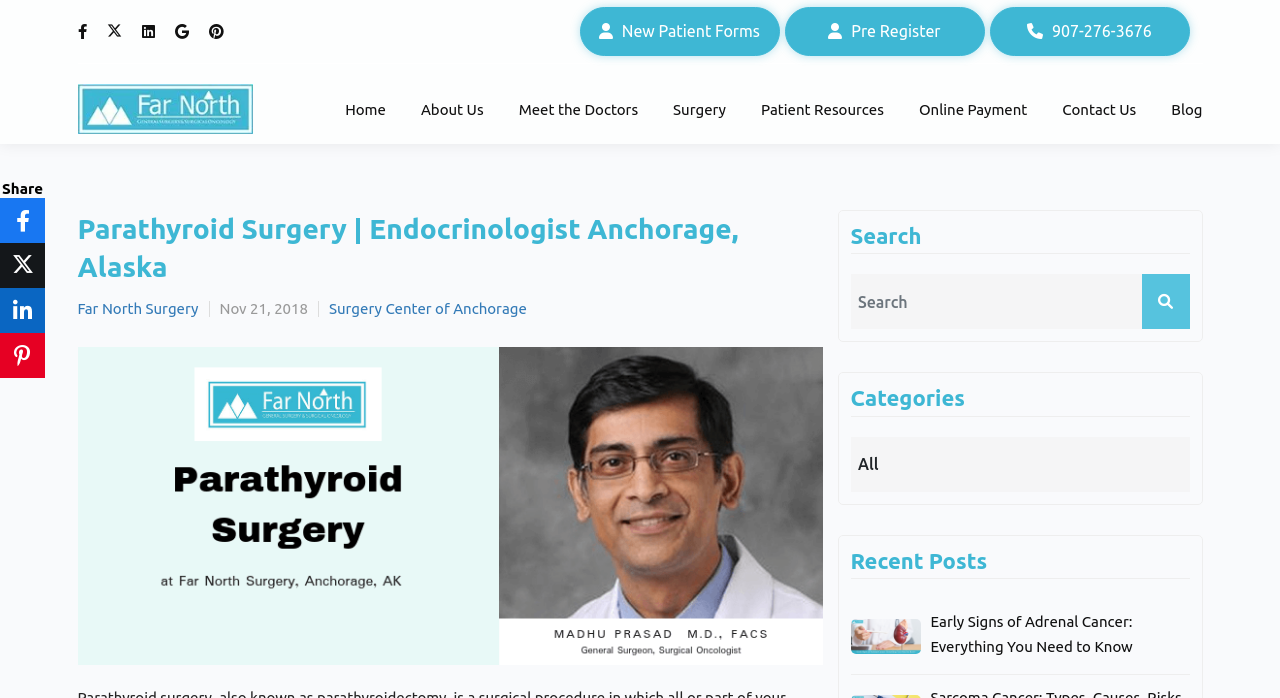Find the bounding box coordinates of the element to click in order to complete this instruction: "Call the phone number". The bounding box coordinates must be four float numbers between 0 and 1, denoted as [left, top, right, bottom].

[0.773, 0.01, 0.929, 0.08]